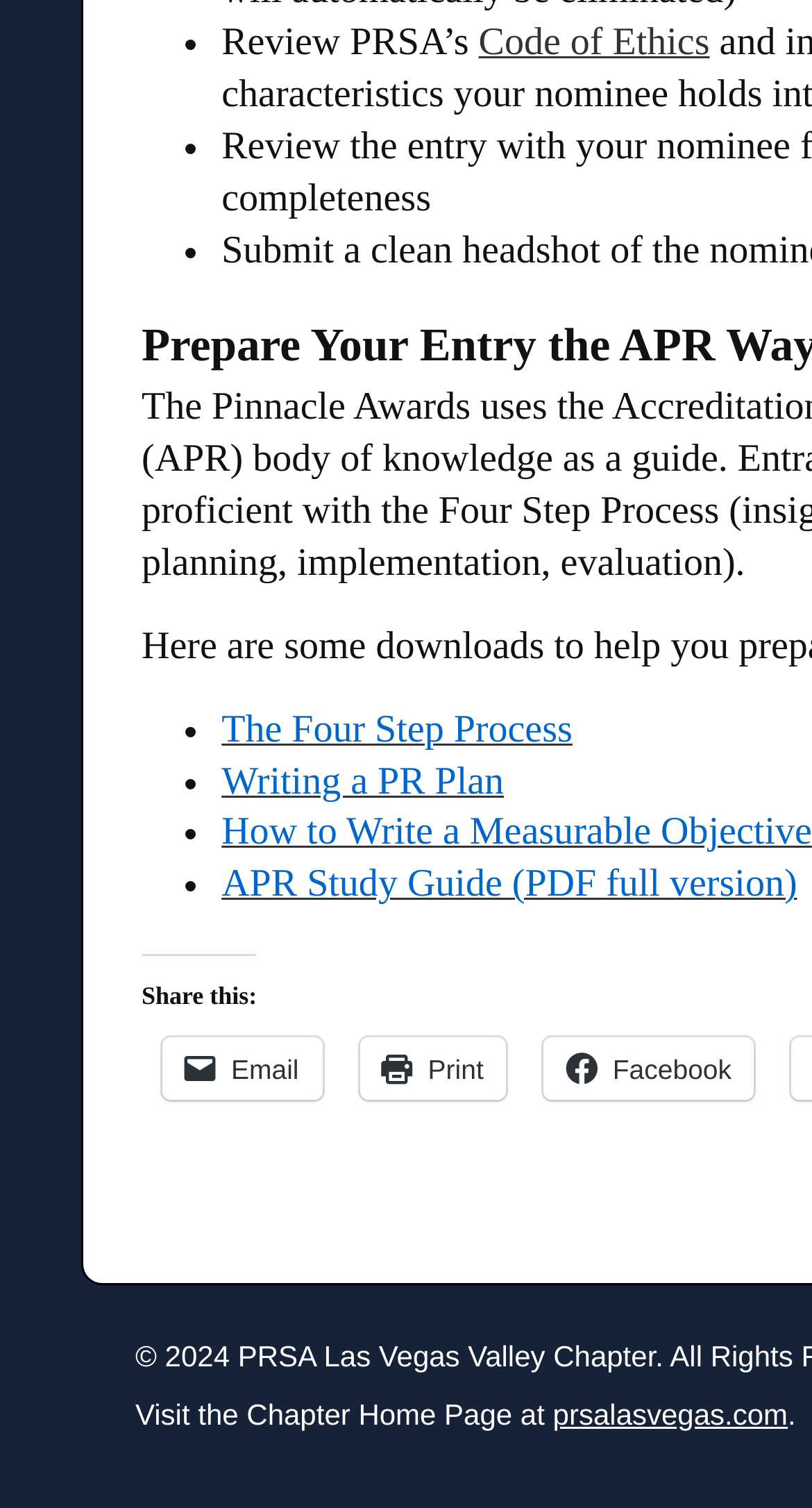Please determine the bounding box coordinates of the section I need to click to accomplish this instruction: "View the post about NEW JOB at TALK TV".

None